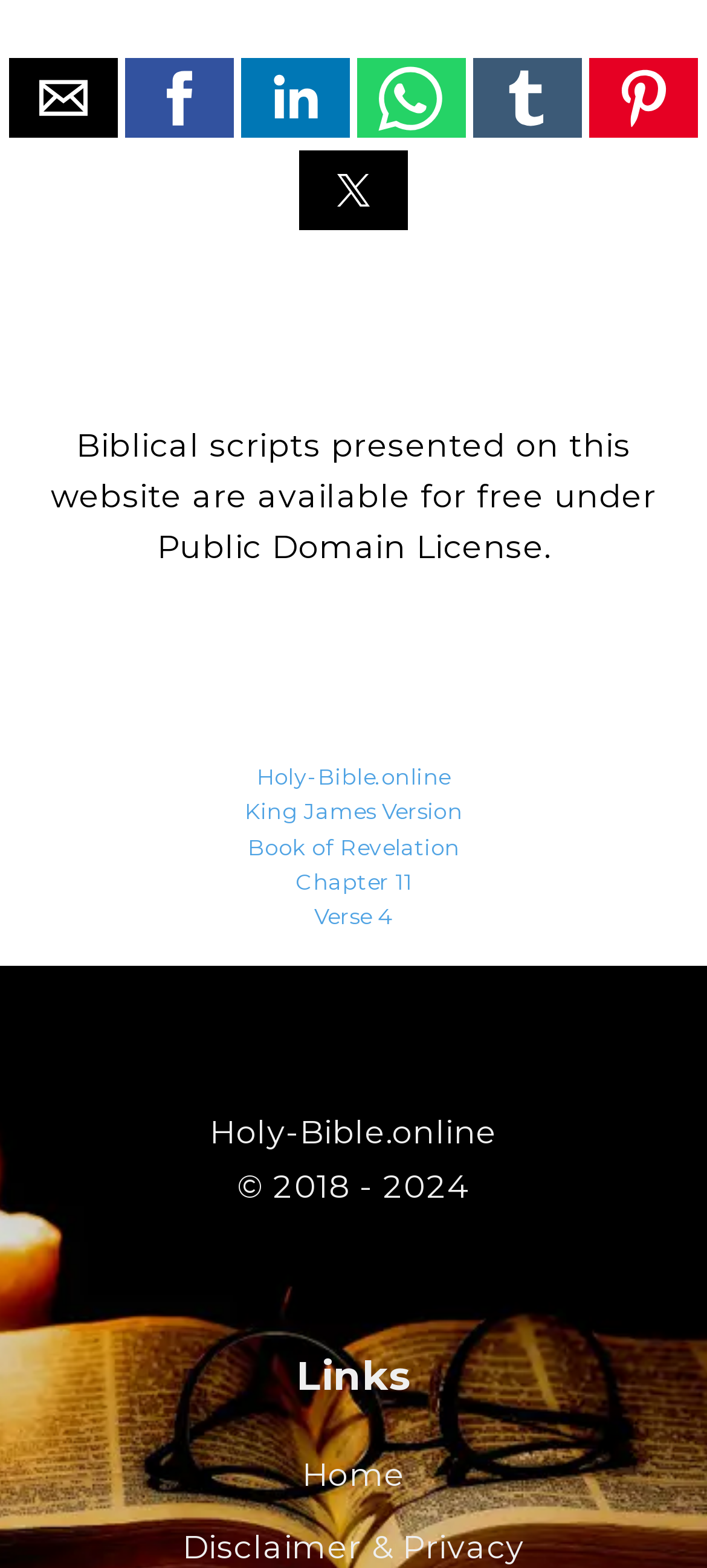Using floating point numbers between 0 and 1, provide the bounding box coordinates in the format (top-left x, top-left y, bottom-right x, bottom-right y). Locate the UI element described here: Verse 4

[0.444, 0.575, 0.556, 0.593]